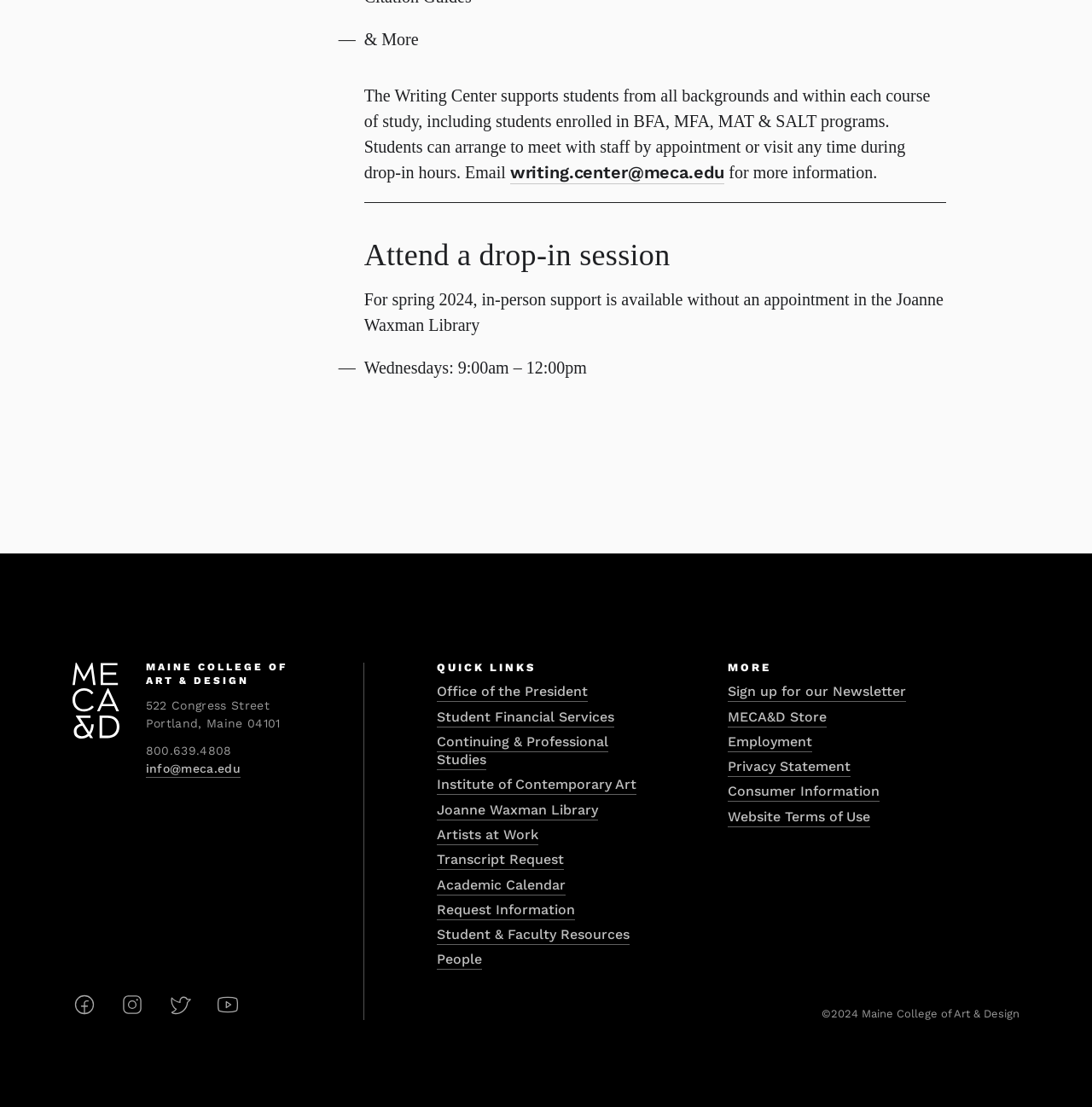What is the address of Maine College of Art & Design?
Using the information presented in the image, please offer a detailed response to the question.

I found the address by looking at the text '522 Congress Street' and 'Portland, Maine 04101' which are located below the heading 'MAINE COLLEGE OF ART & DESIGN'.